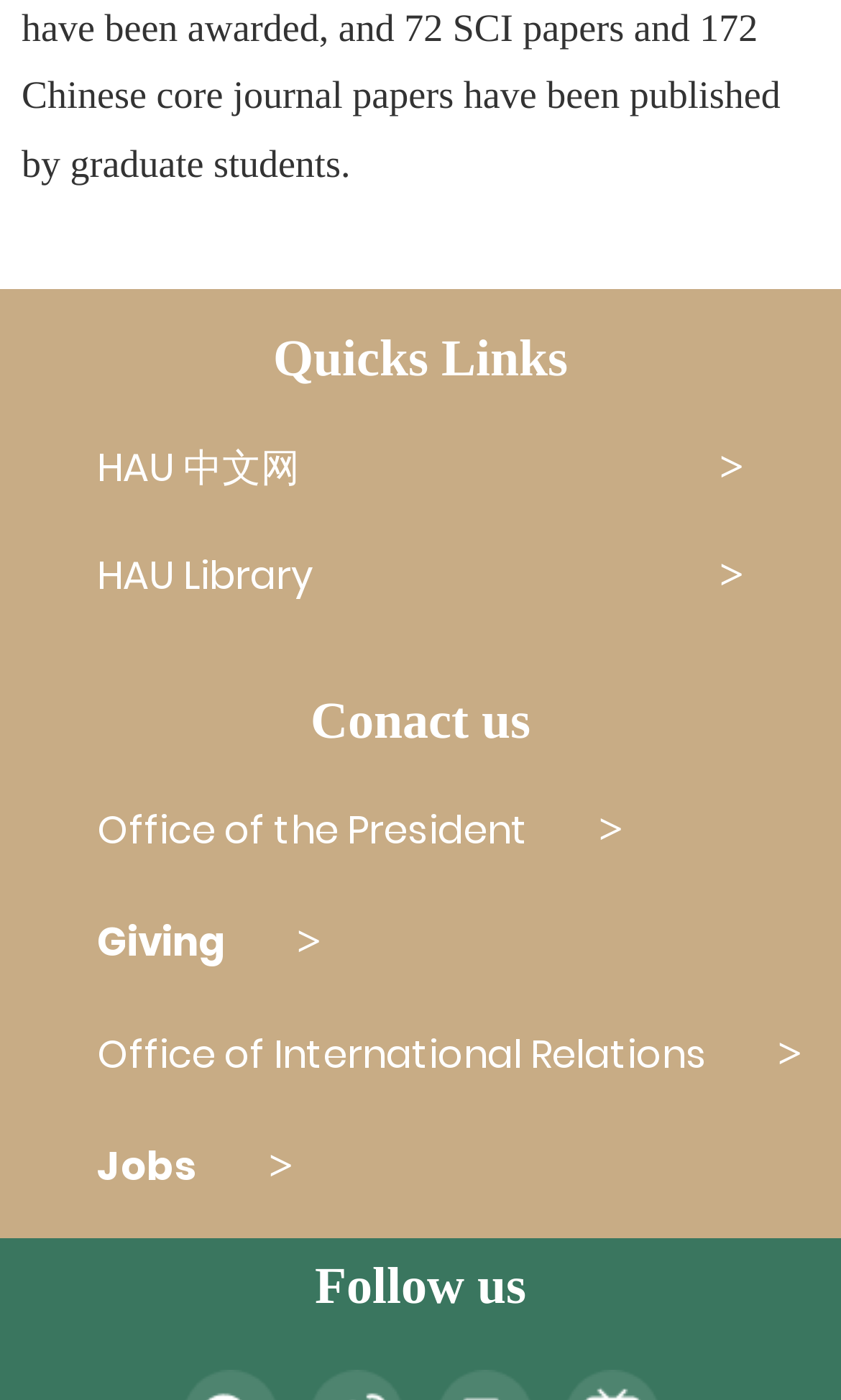Extract the bounding box coordinates of the UI element described by: "Office of International Relations". The coordinates should include four float numbers ranging from 0 to 1, e.g., [left, top, right, bottom].

[0.115, 0.733, 0.841, 0.771]